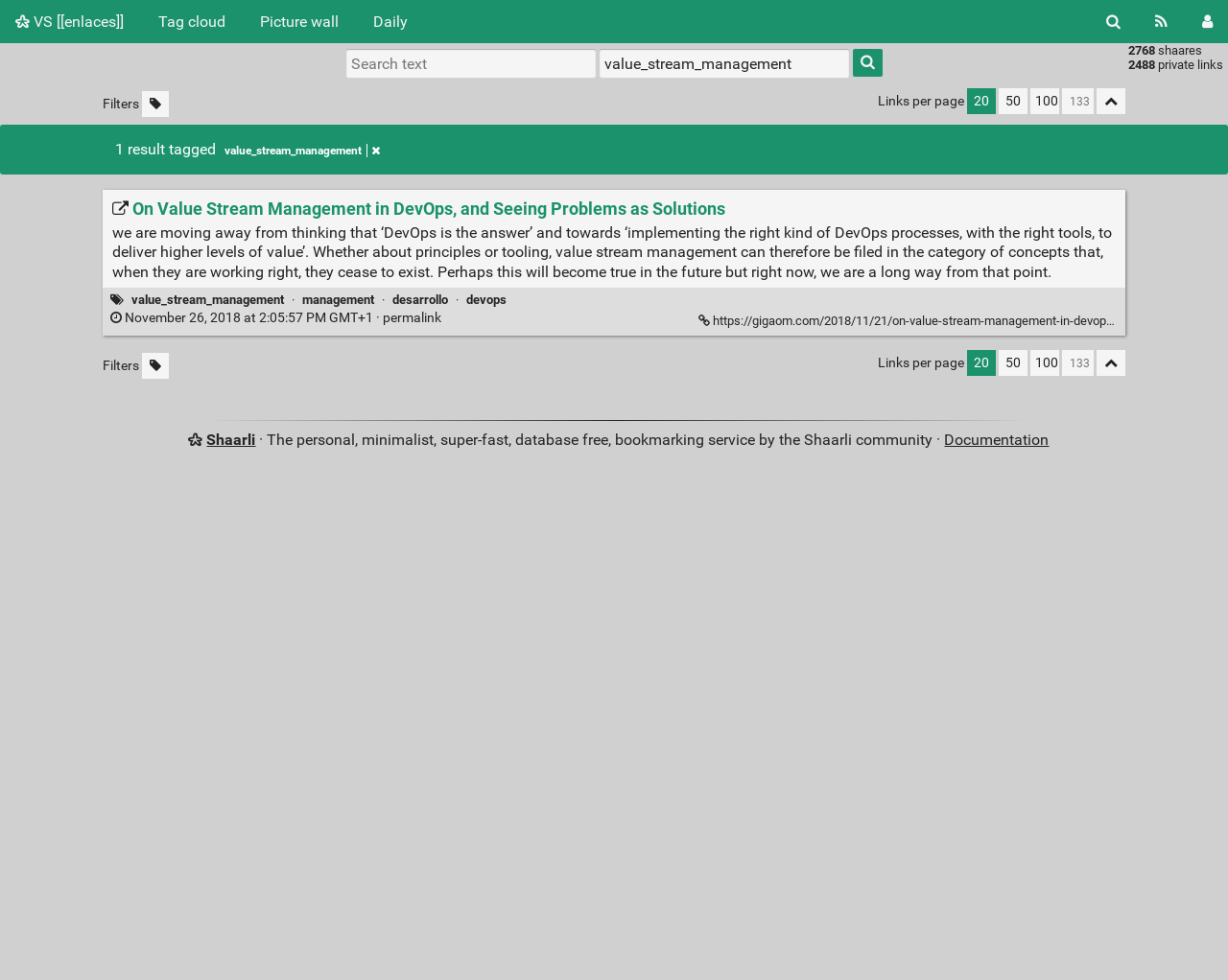Please provide the bounding box coordinates for the element that needs to be clicked to perform the instruction: "Visit the Holistic Shop". The coordinates must consist of four float numbers between 0 and 1, formatted as [left, top, right, bottom].

None